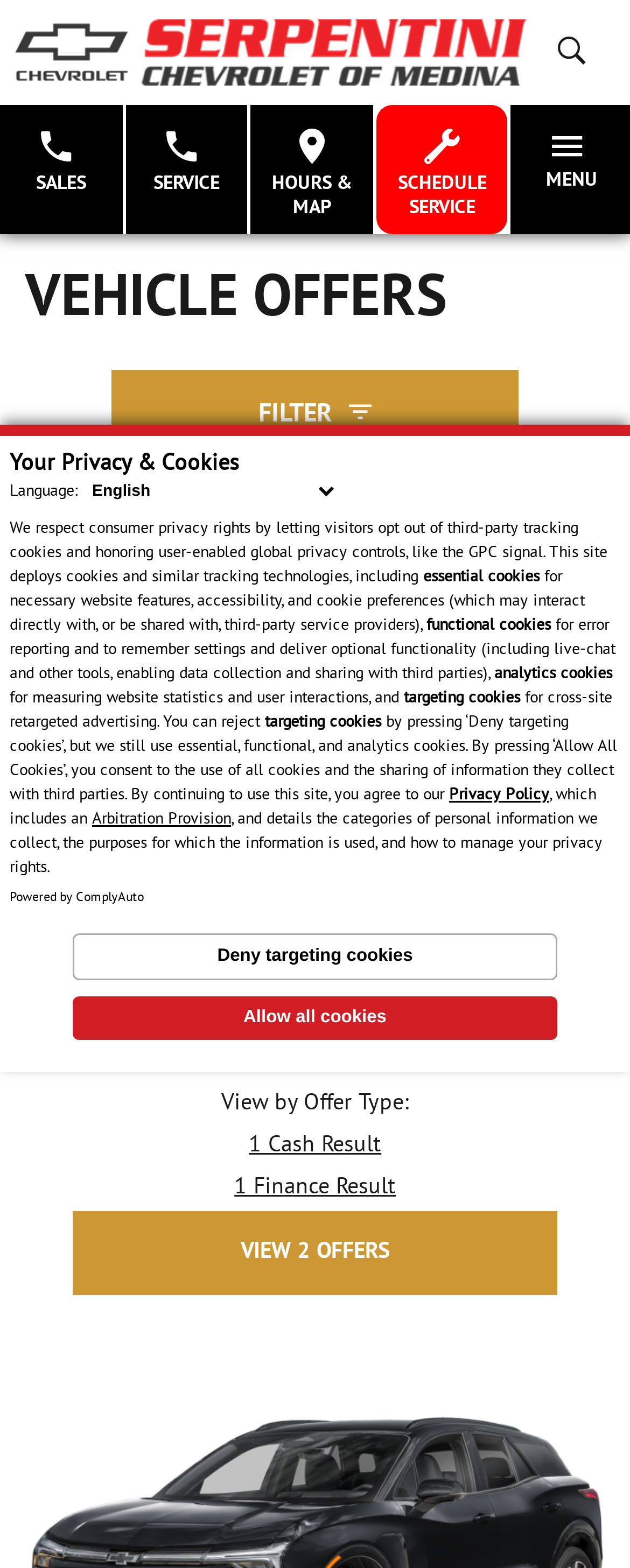Please determine the bounding box coordinates for the UI element described as: "title="Chevrolet"".

[0.023, 0.005, 0.202, 0.062]